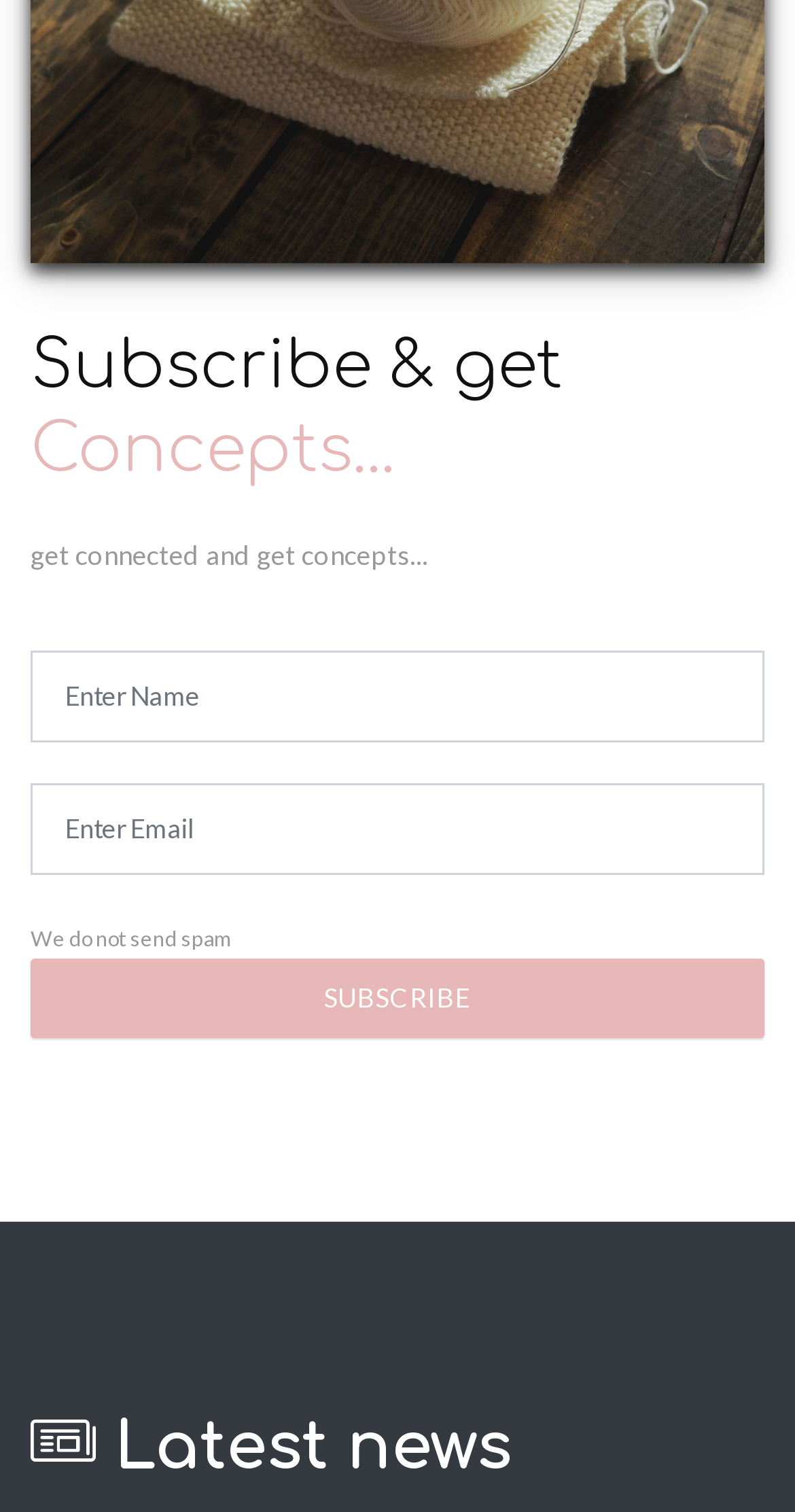Can you look at the image and give a comprehensive answer to the question:
What is the message below the email textbox?

The static text 'We do not send spam' is located below the email textbox, implying that the website is assuring users that their email address will not be used for spamming purposes.